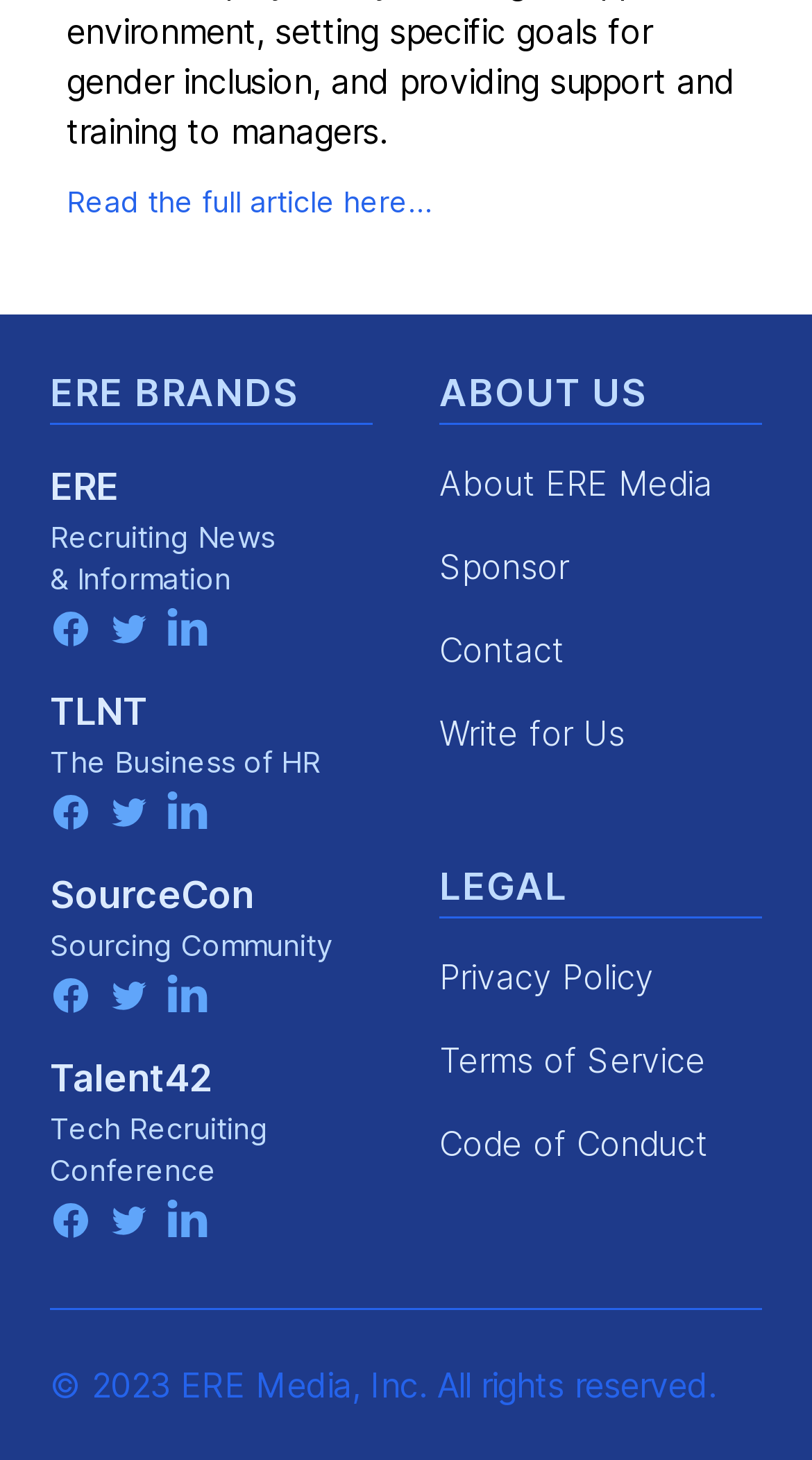Predict the bounding box for the UI component with the following description: "linkedin".

[0.205, 0.417, 0.256, 0.446]